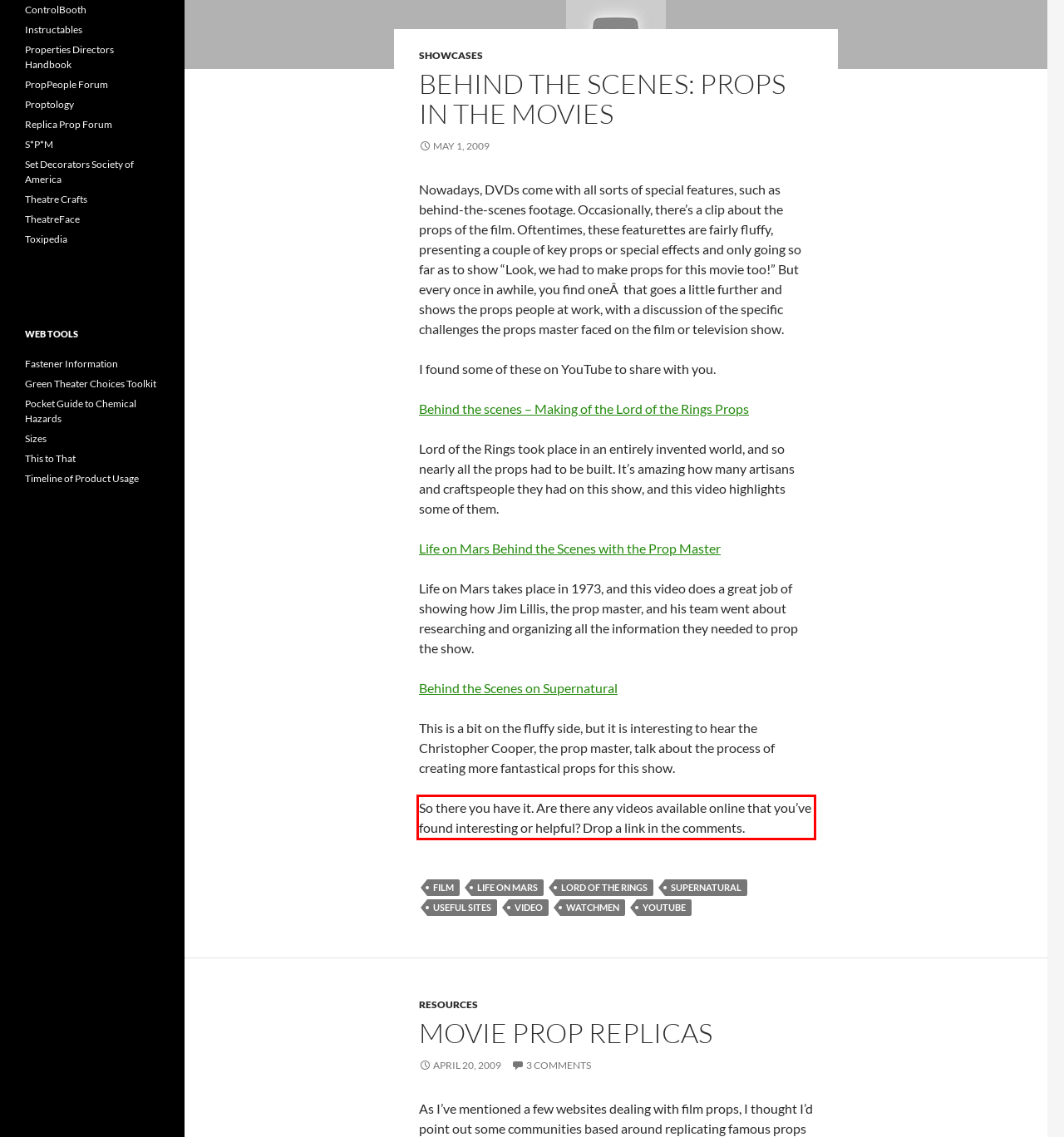Observe the screenshot of the webpage, locate the red bounding box, and extract the text content within it.

So there you have it. Are there any videos available online that you’ve found interesting or helpful? Drop a link in the comments.